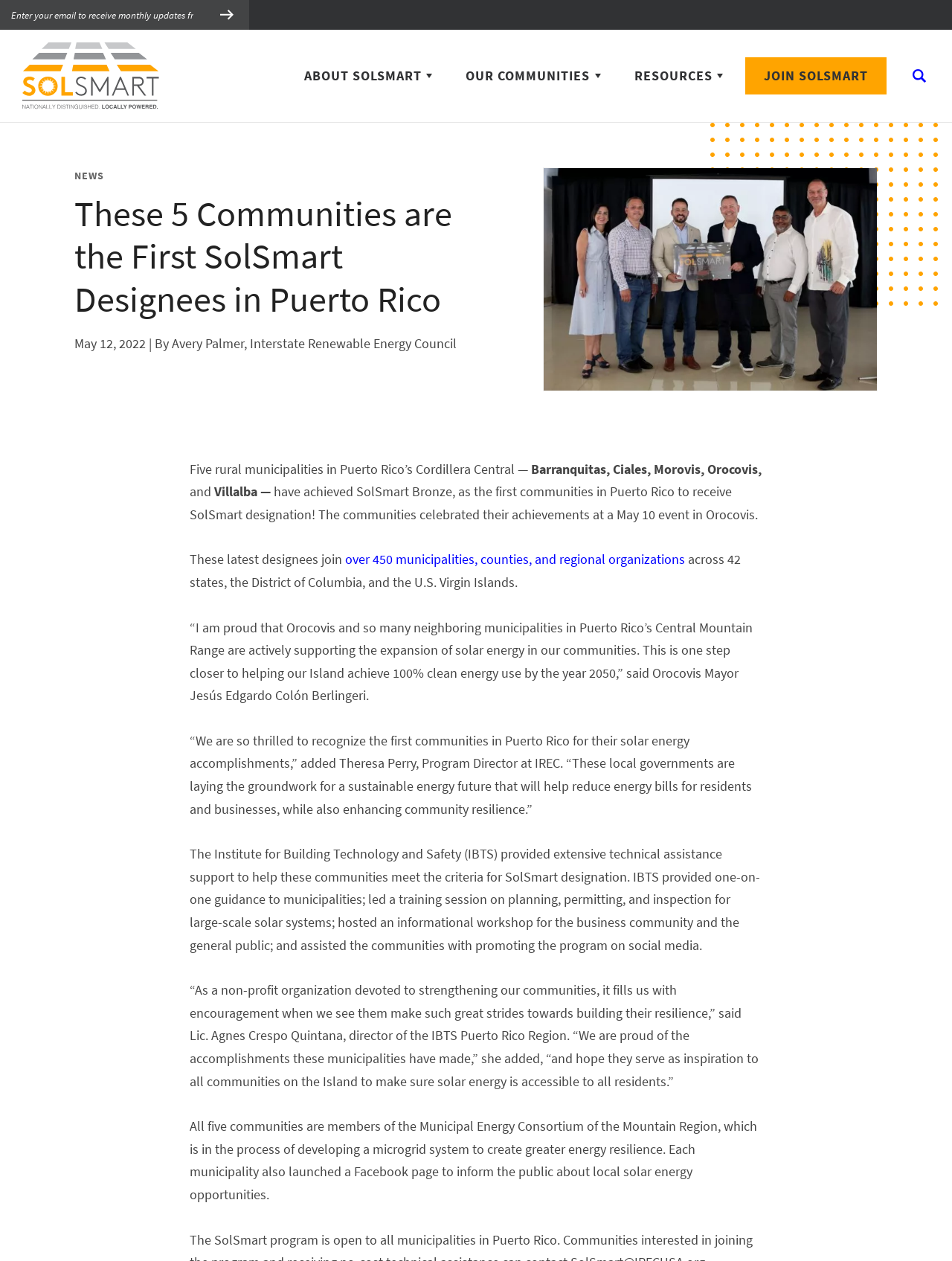Locate the primary headline on the webpage and provide its text.

These 5 Communities are the First SolSmart Designees in Puerto Rico